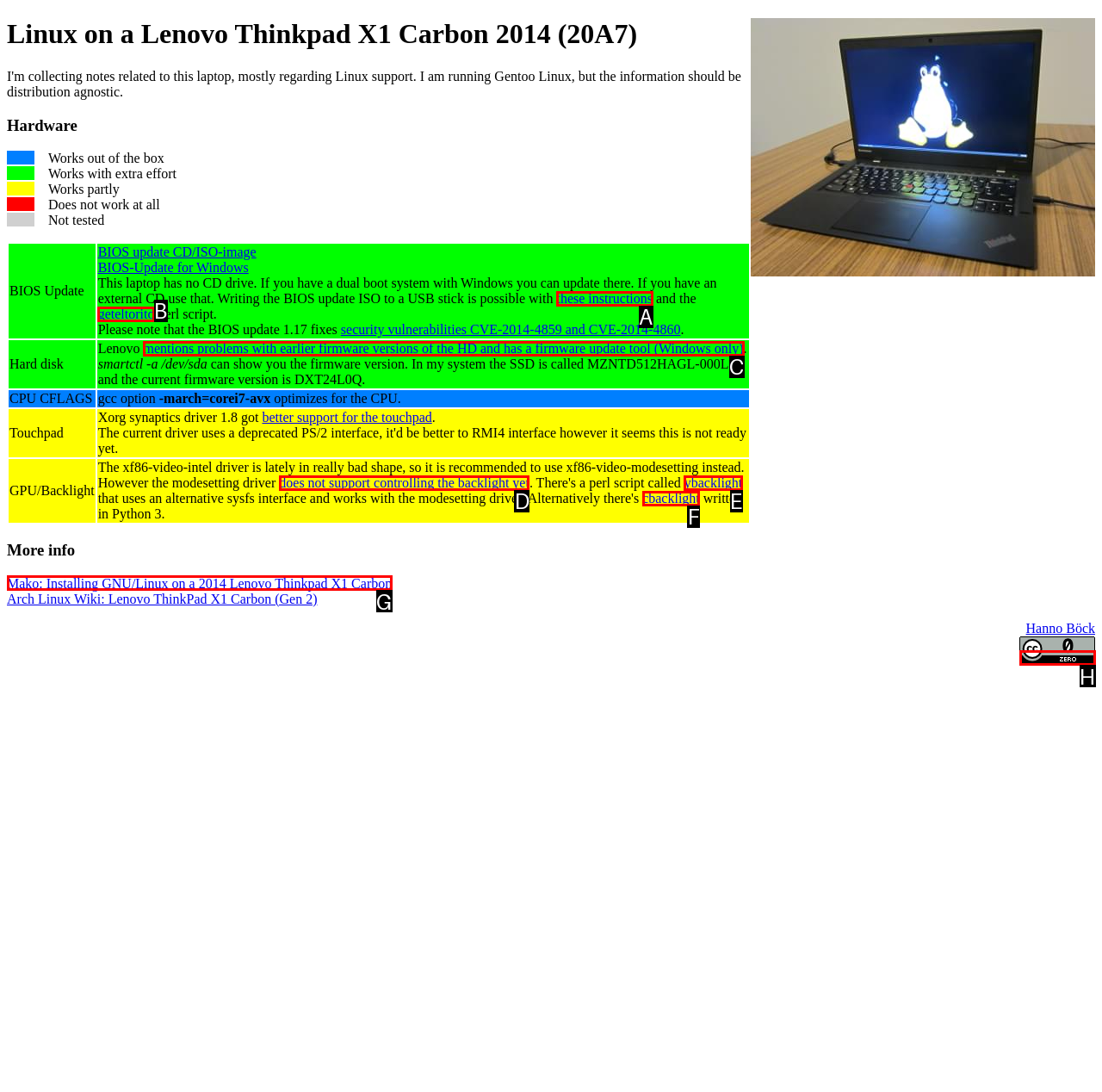Which option should be clicked to execute the task: Read about the Hard disk firmware update?
Reply with the letter of the chosen option.

C